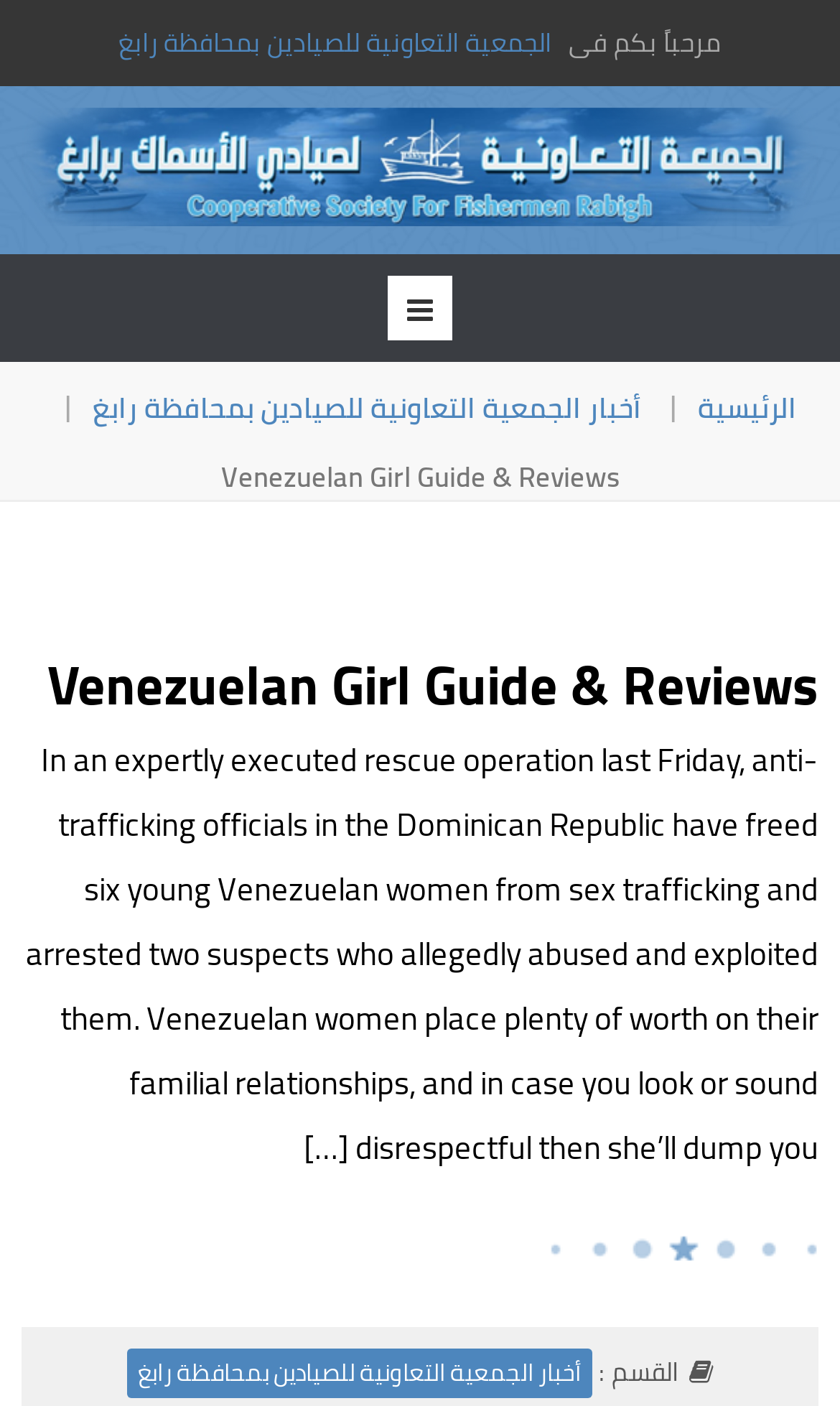What is the image related to?
Analyze the image and deliver a detailed answer to the question.

The image element is a child of the link element 'الجمعية التعاونية للصيادين بمحافظة رابغ', suggesting that the image is related to the cooperative society.